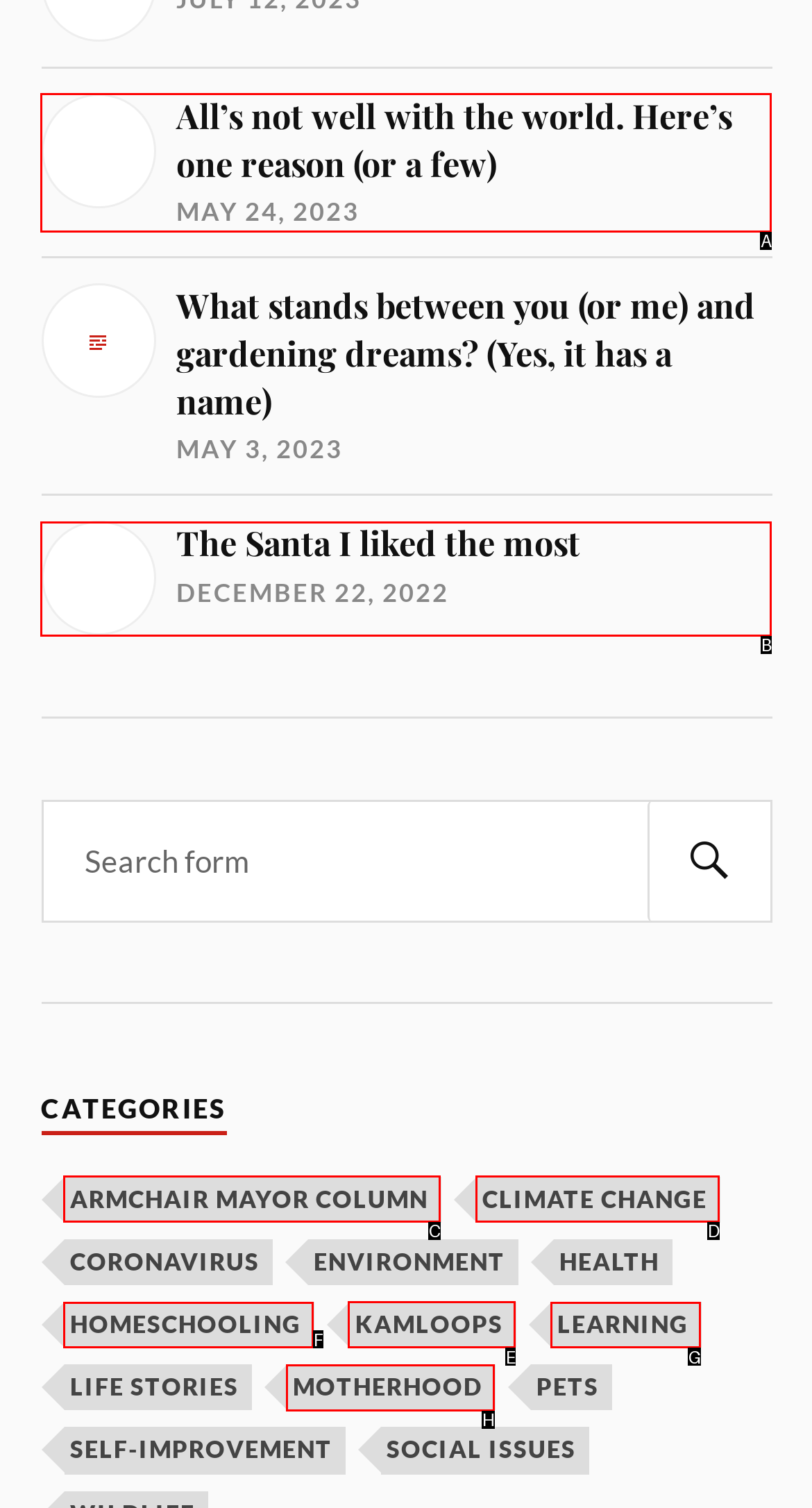Decide which letter you need to select to fulfill the task: Explore articles about Kamloops
Answer with the letter that matches the correct option directly.

E